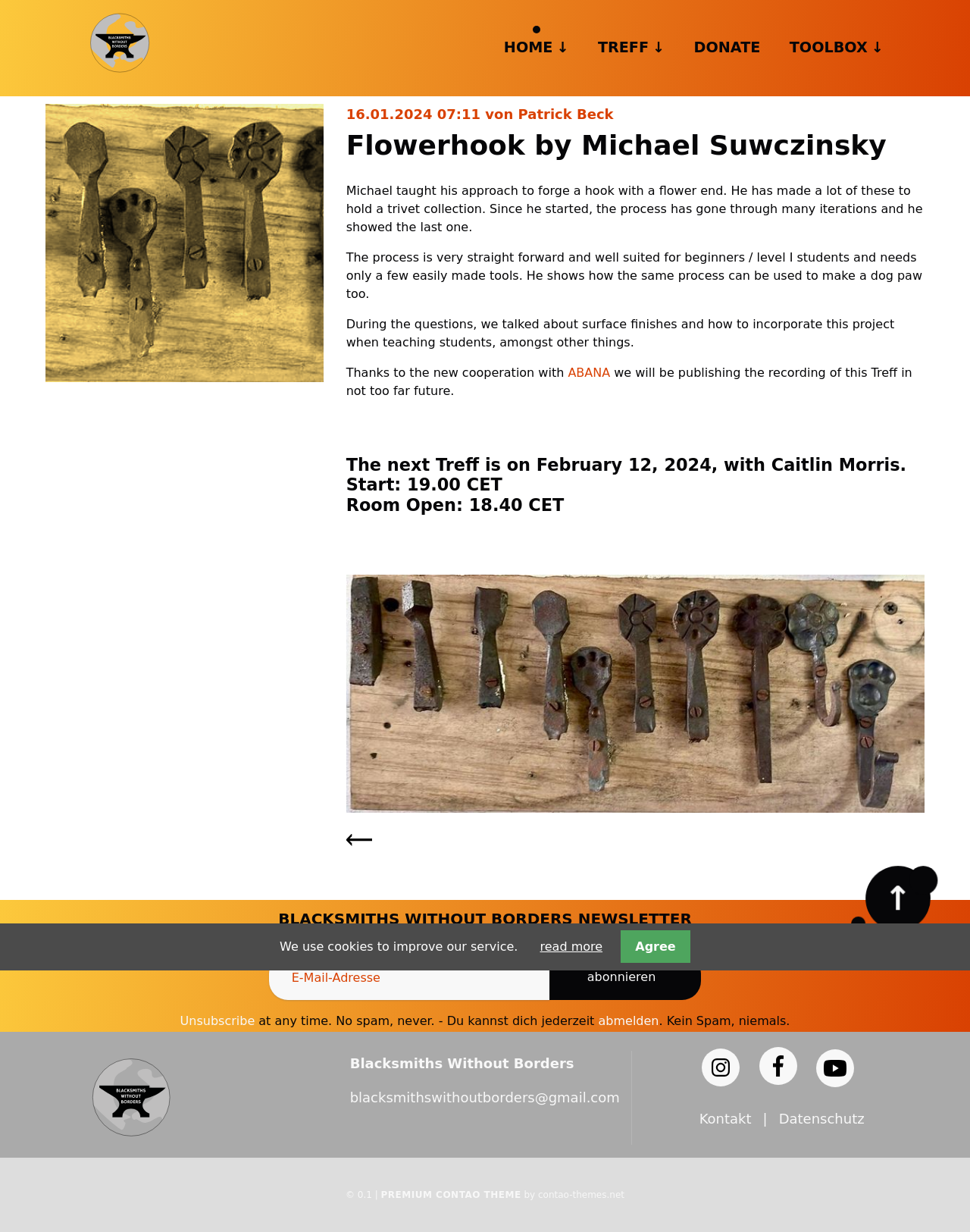Please find the bounding box coordinates of the element that needs to be clicked to perform the following instruction: "Donate to Blacksmiths Without Borders". The bounding box coordinates should be four float numbers between 0 and 1, represented as [left, top, right, bottom].

[0.715, 0.03, 0.784, 0.048]